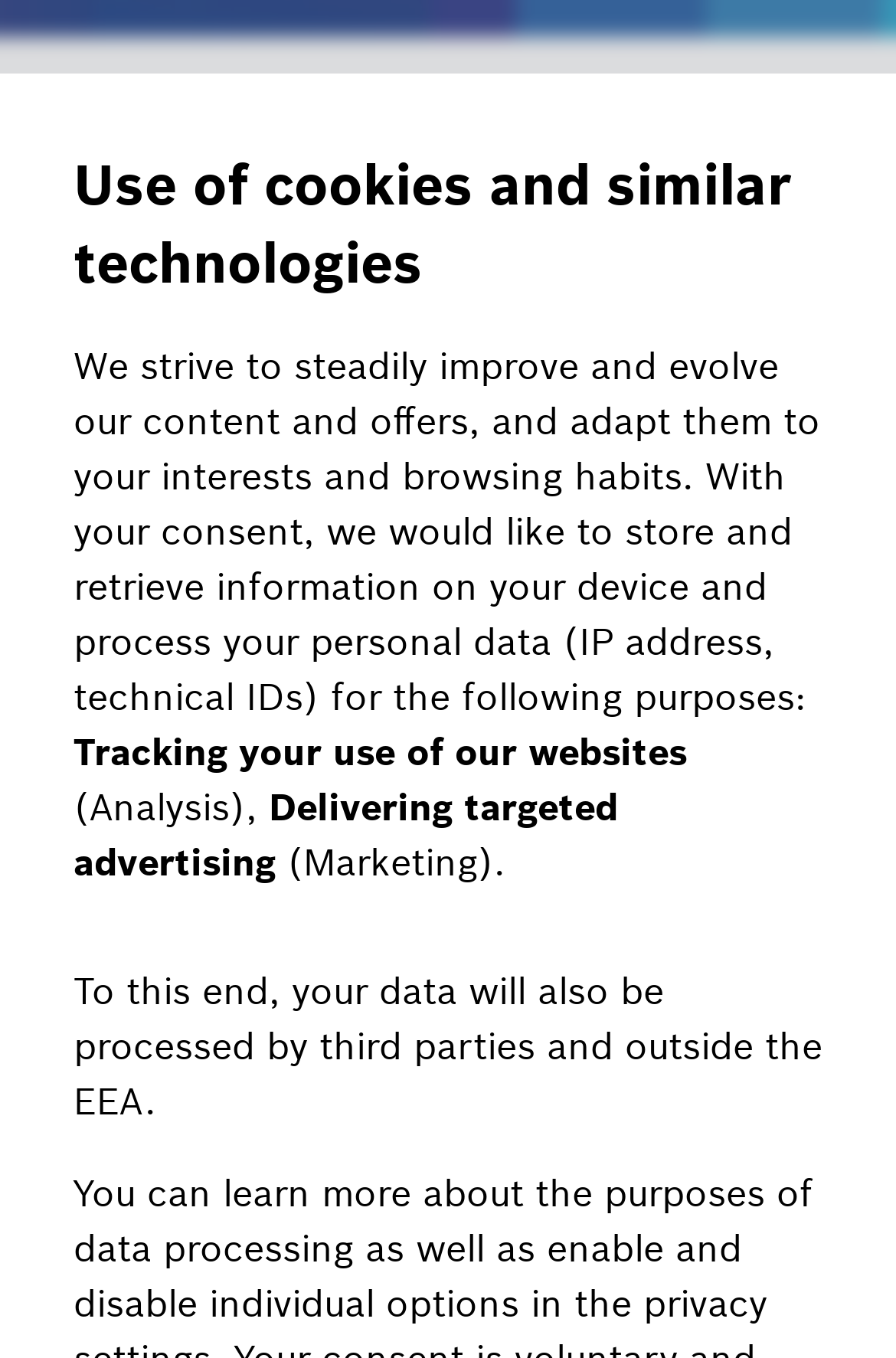Provide a short, one-word or phrase answer to the question below:
What is the purpose of storing and retrieving information on the user's device?

Tracking use and delivering targeted advertising